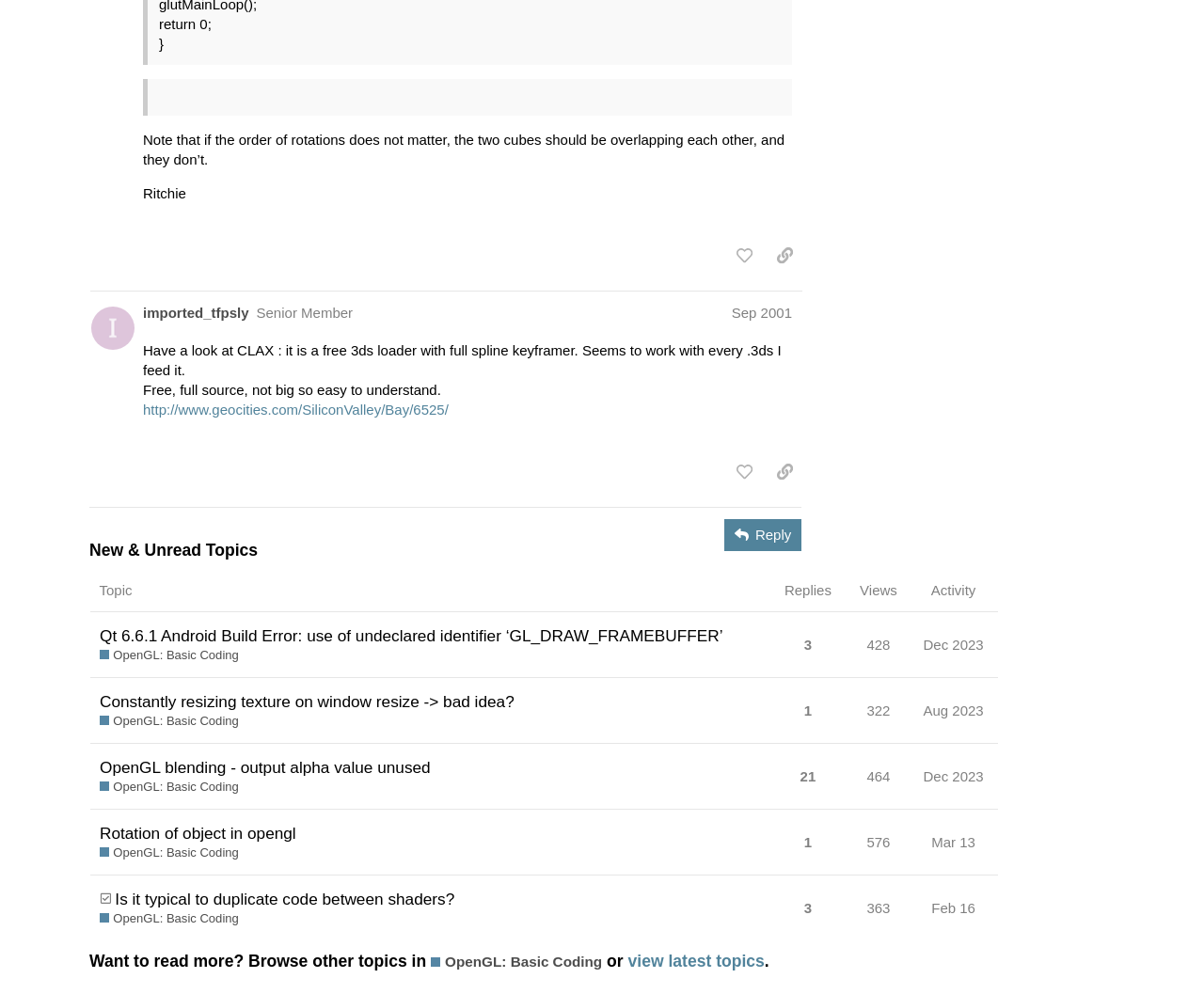Please study the image and answer the question comprehensively:
What is the topic of the post #5?

I determined the answer by looking at the post #5 section, which has a heading 'Qt 6.6.1 Android Build Error: use of undeclared identifier ‘GL_DRAW_FRAMEBUFFER’'.